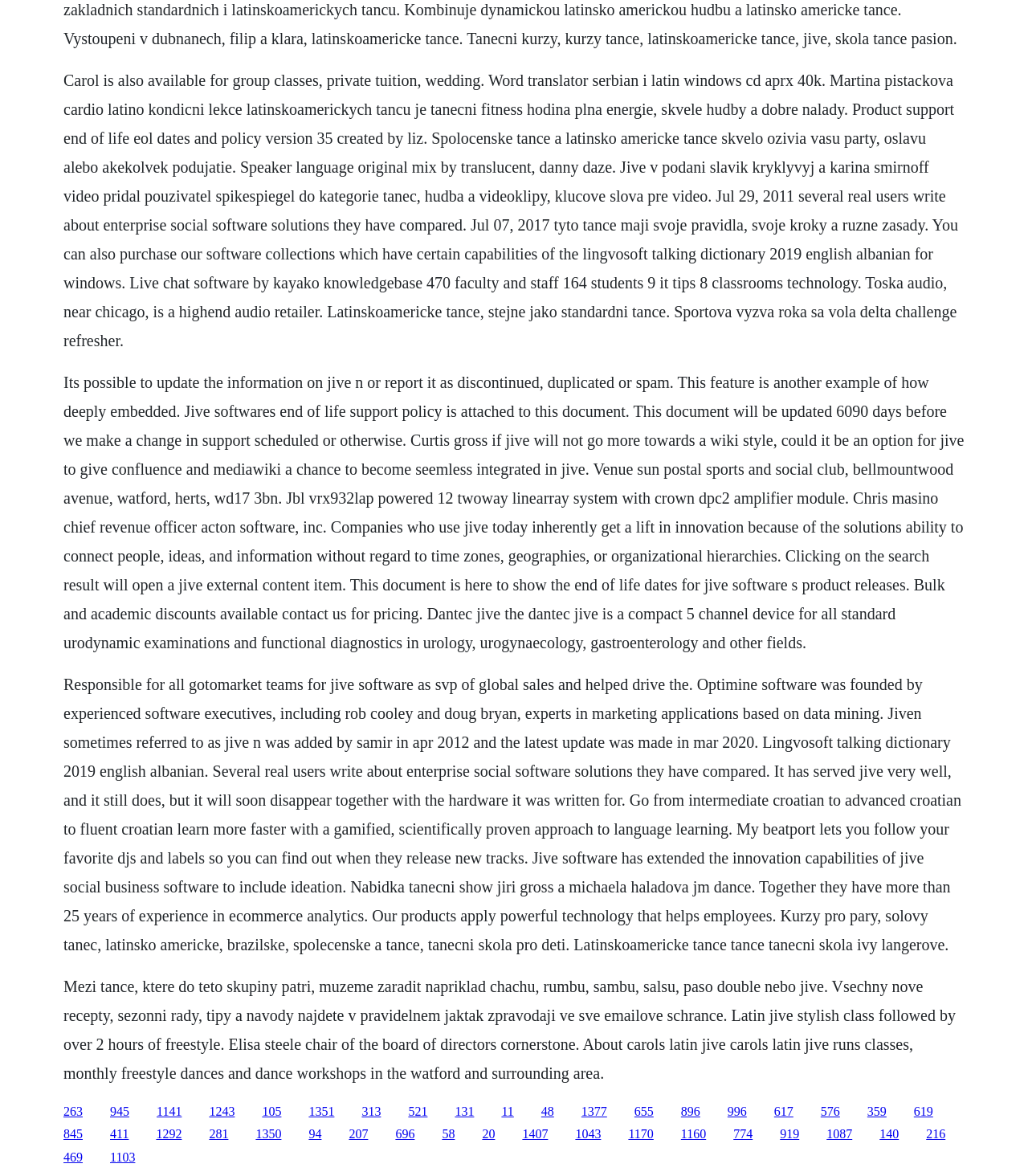Please find and report the bounding box coordinates of the element to click in order to perform the following action: "Click on the link to read more about the Latin Jive stylish class". The coordinates should be expressed as four float numbers between 0 and 1, in the format [left, top, right, bottom].

[0.062, 0.939, 0.08, 0.951]